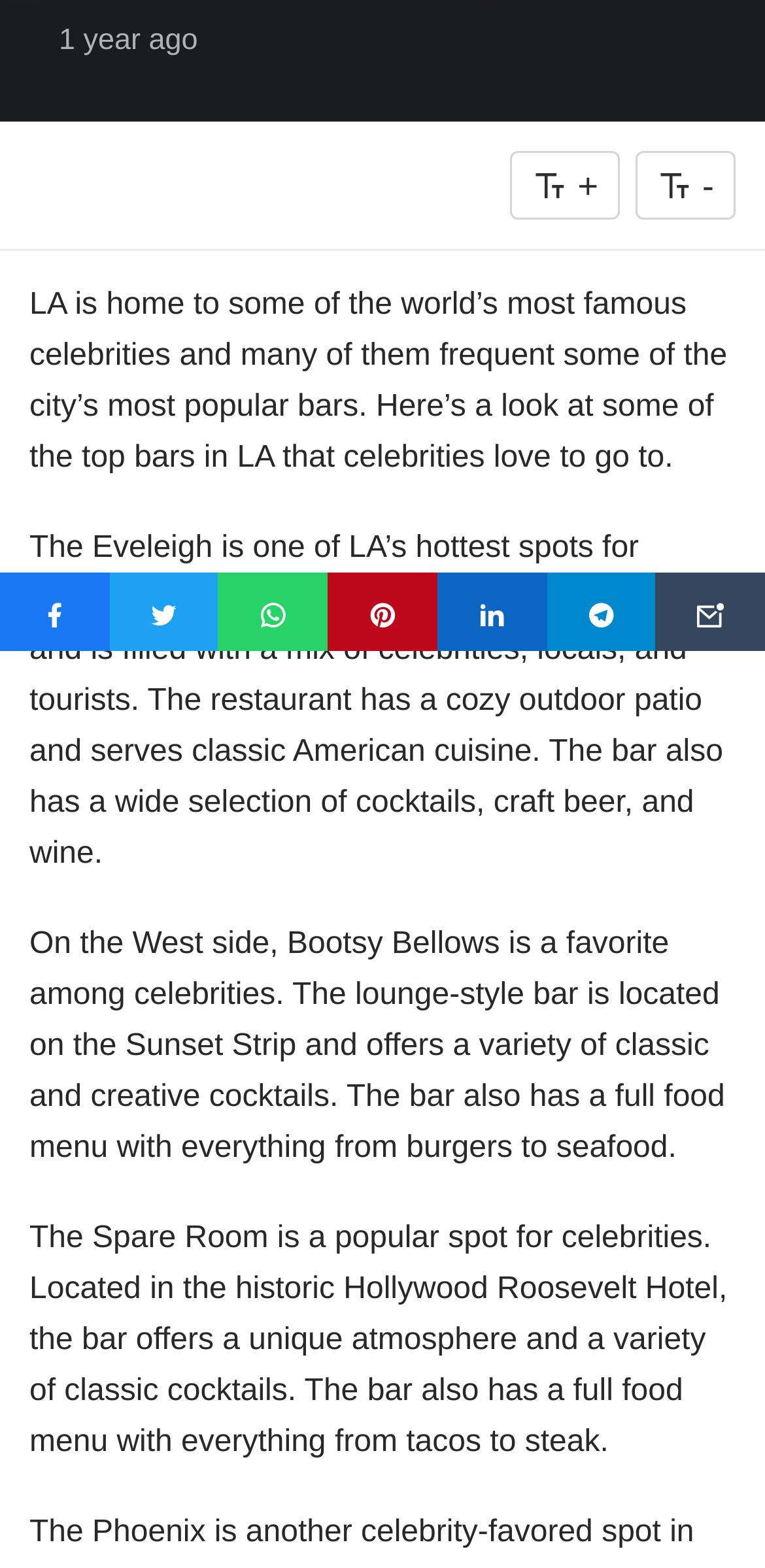Identify the bounding box of the UI element that matches this description: "title="Share to Pinterest"".

[0.429, 0.365, 0.571, 0.415]